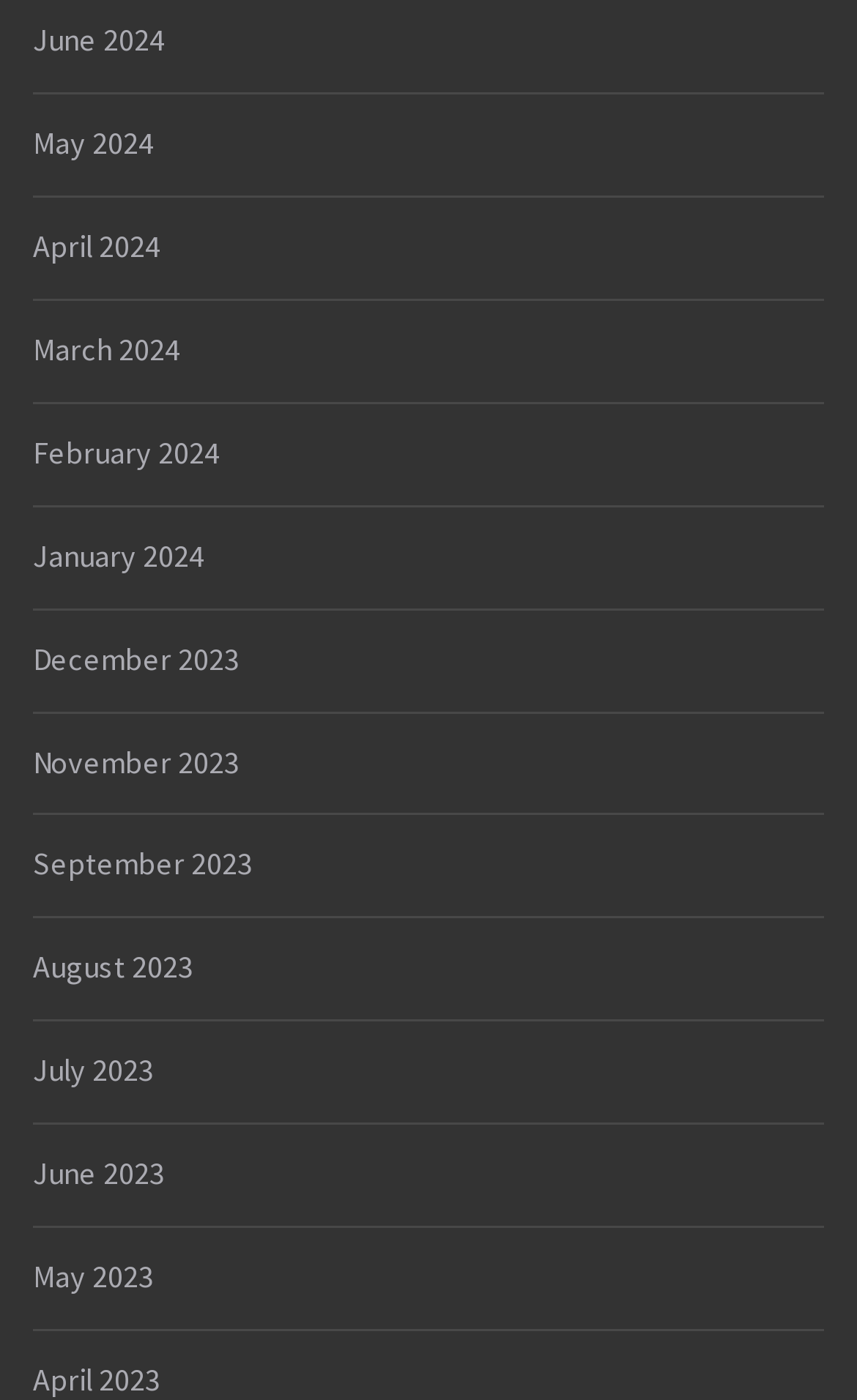Identify the bounding box coordinates for the region to click in order to carry out this instruction: "view June 2024". Provide the coordinates using four float numbers between 0 and 1, formatted as [left, top, right, bottom].

[0.038, 0.01, 0.192, 0.05]